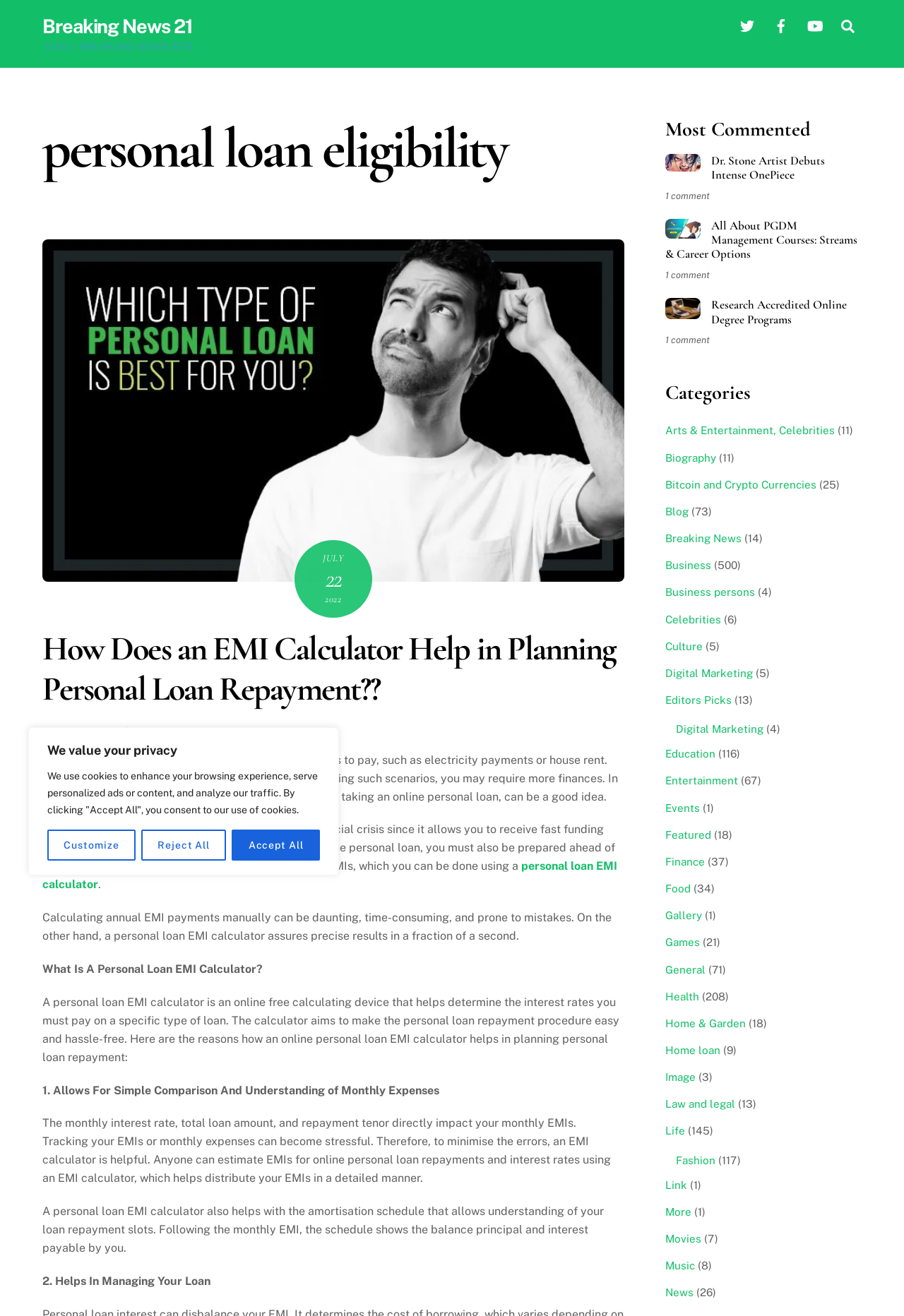Using the description "Research Accredited Online Degree Programs", predict the bounding box of the relevant HTML element.

[0.736, 0.227, 0.953, 0.248]